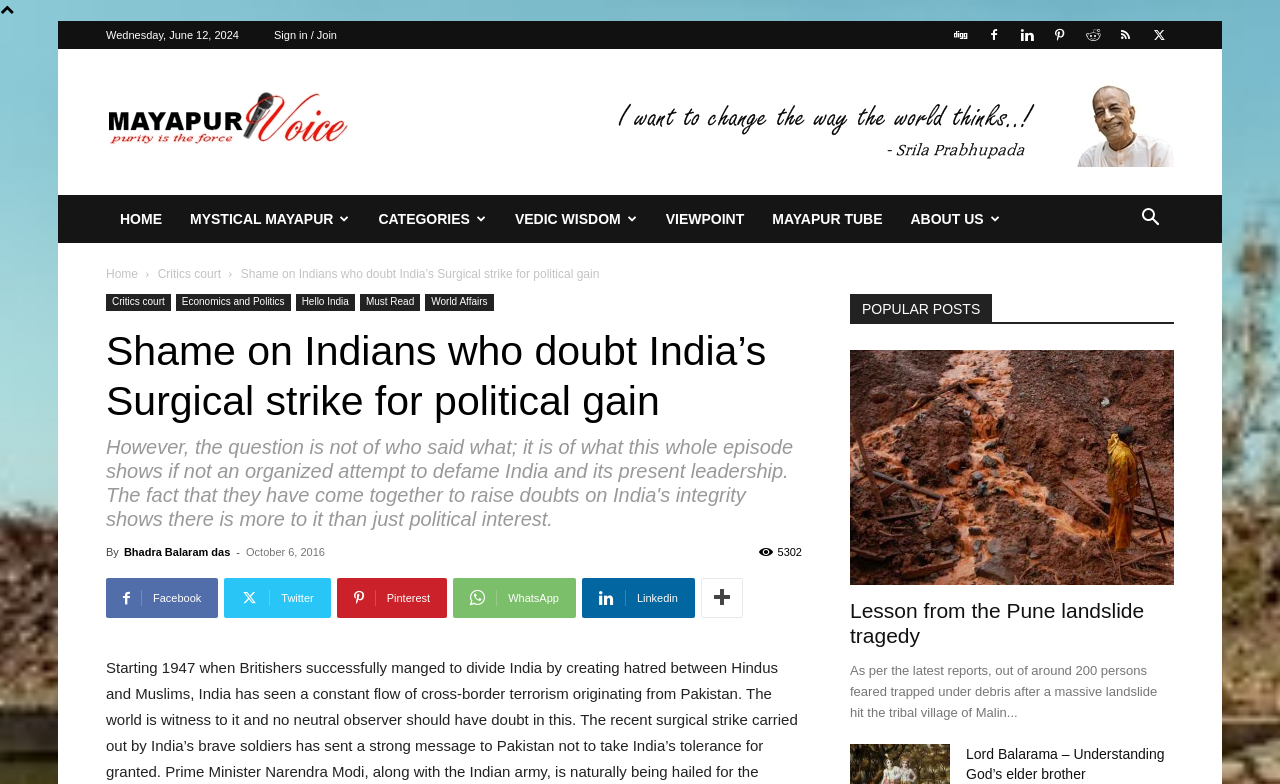Determine the bounding box for the UI element described here: "About Us".

[0.7, 0.249, 0.793, 0.31]